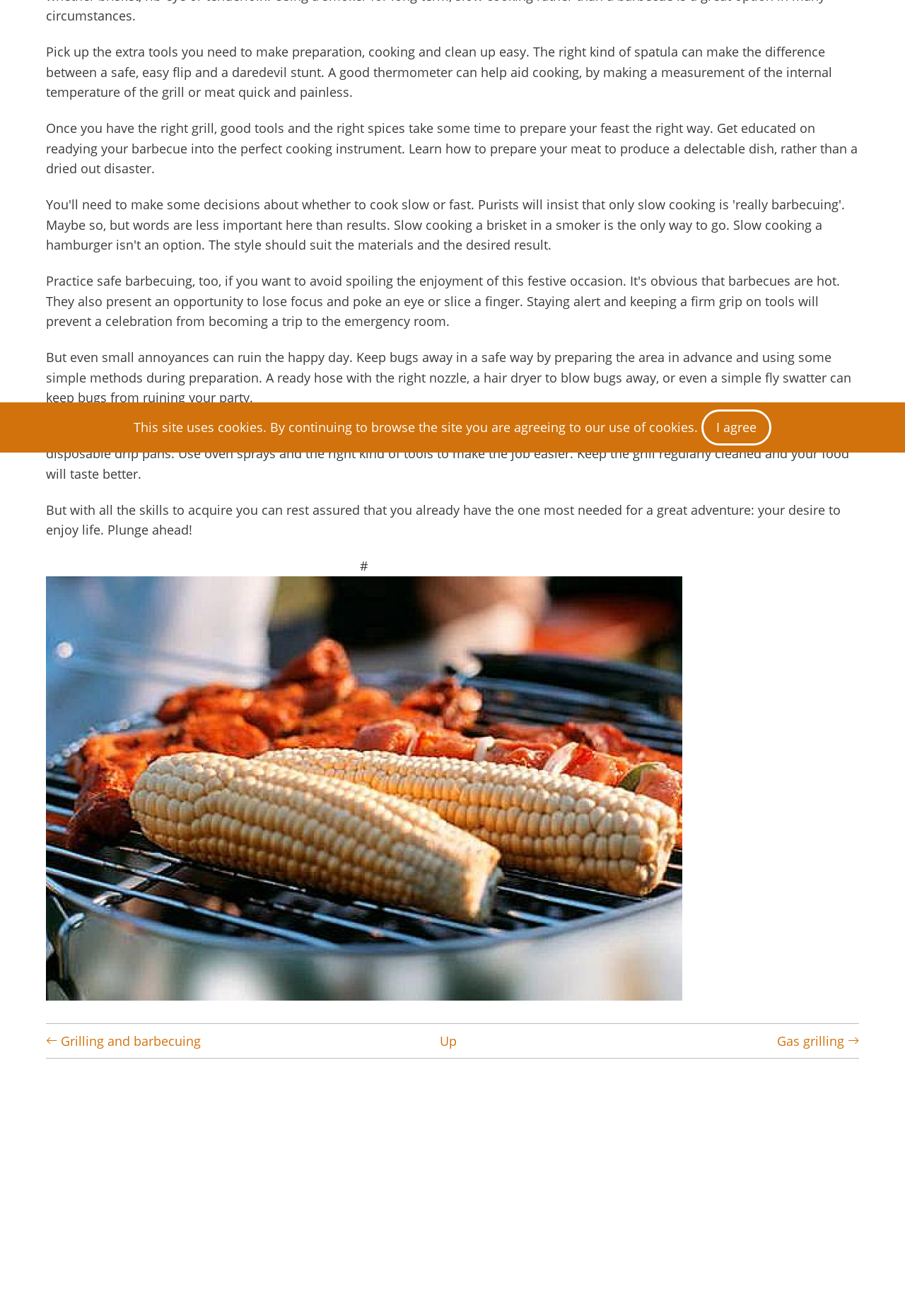Extract the bounding box coordinates for the UI element described as: "alt="Grilling corn and kebabs." title="grilling"".

[0.051, 0.596, 0.754, 0.609]